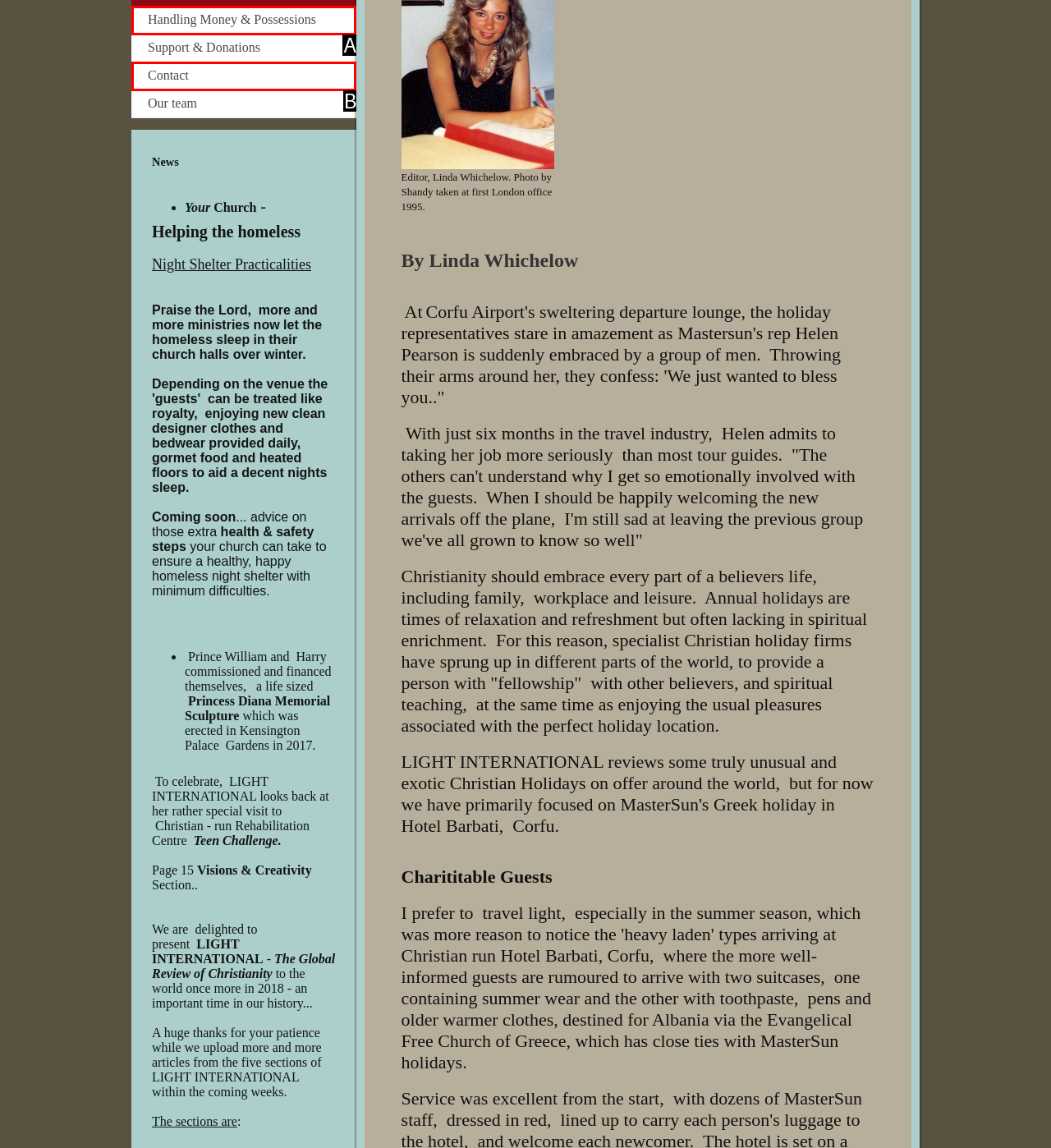Using the element description: Contact, select the HTML element that matches best. Answer with the letter of your choice.

B